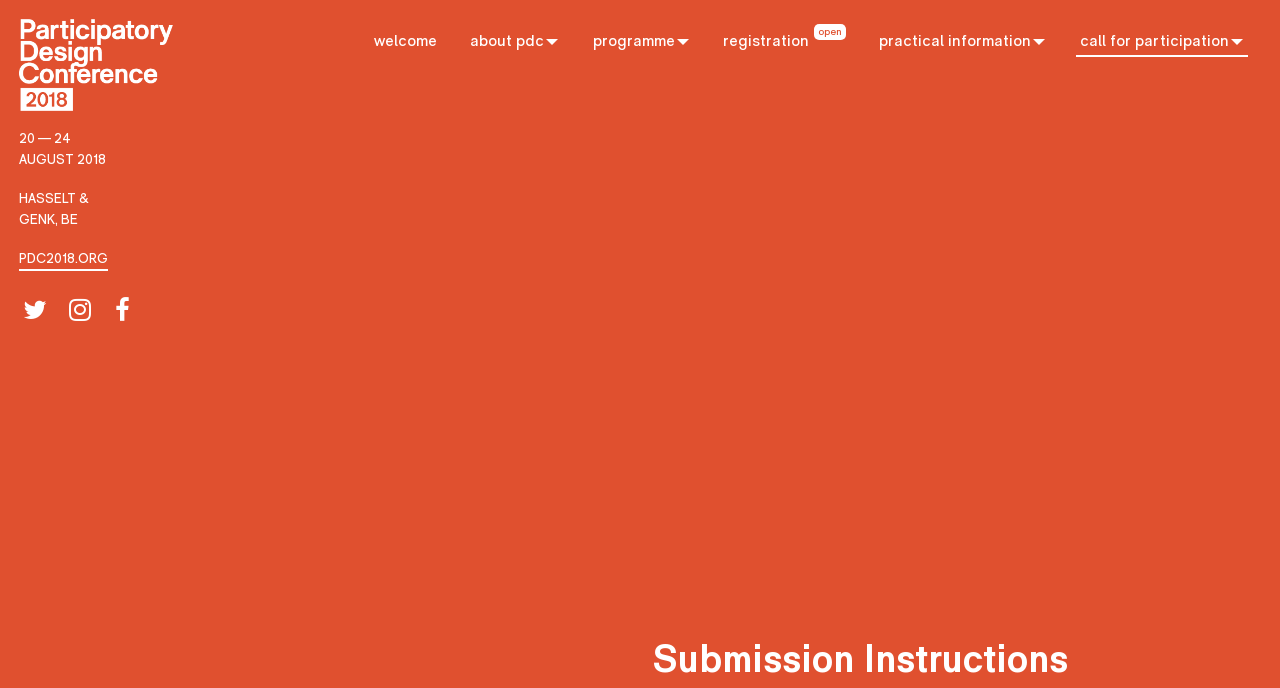Please indicate the bounding box coordinates of the element's region to be clicked to achieve the instruction: "Go to welcome page". Provide the coordinates as four float numbers between 0 and 1, i.e., [left, top, right, bottom].

[0.289, 0.041, 0.344, 0.083]